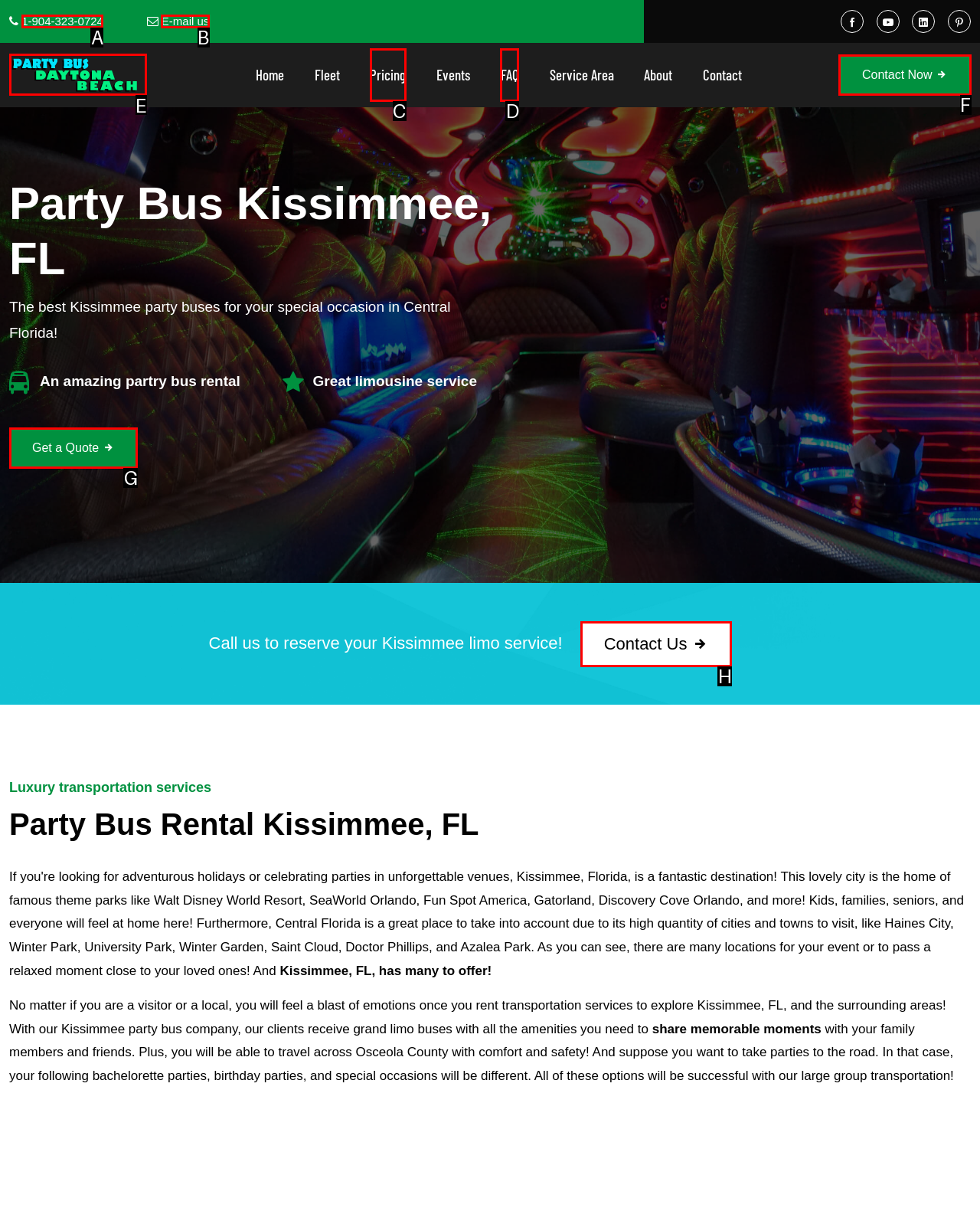Using the description: Stay connected, find the corresponding HTML element. Provide the letter of the matching option directly.

None